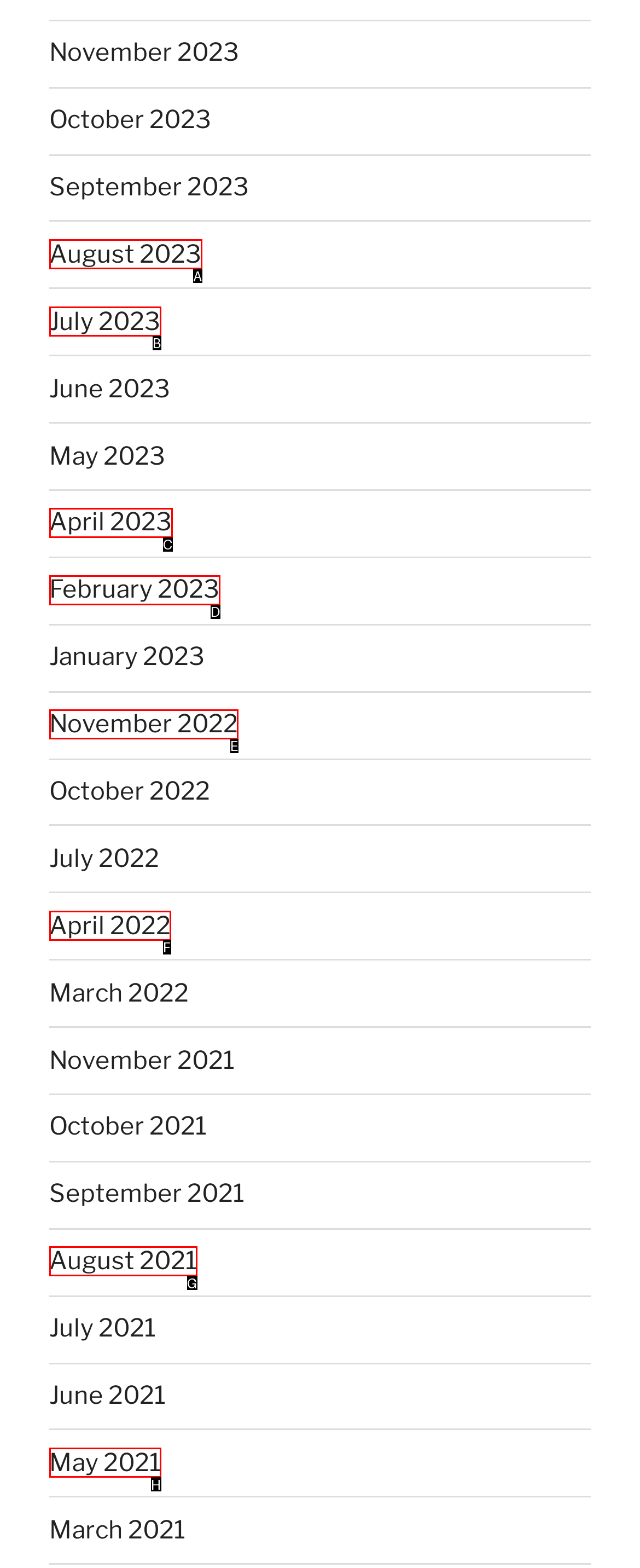Given the description: November 2022, identify the HTML element that corresponds to it. Respond with the letter of the correct option.

E